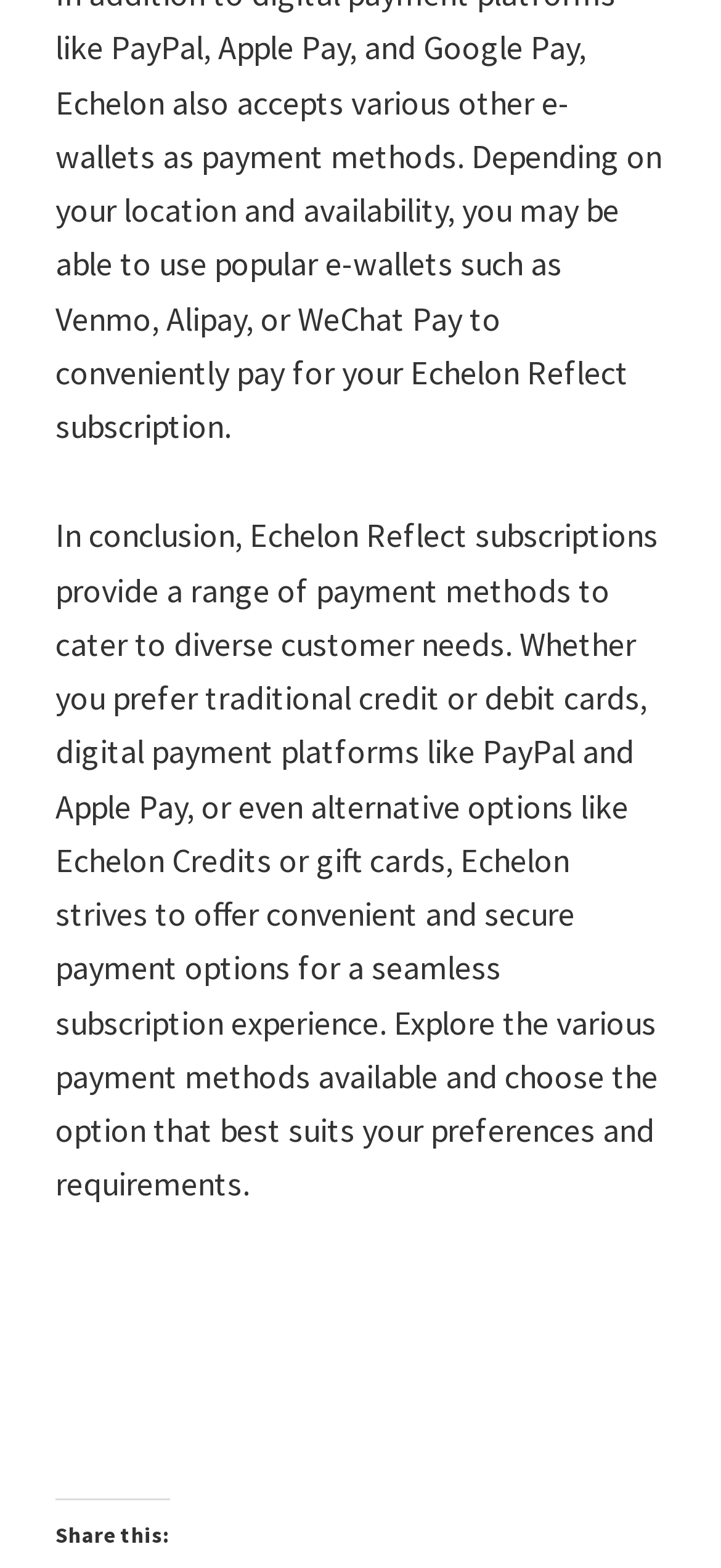Identify the bounding box for the UI element described as: "October 2016". Ensure the coordinates are four float numbers between 0 and 1, formatted as [left, top, right, bottom].

None